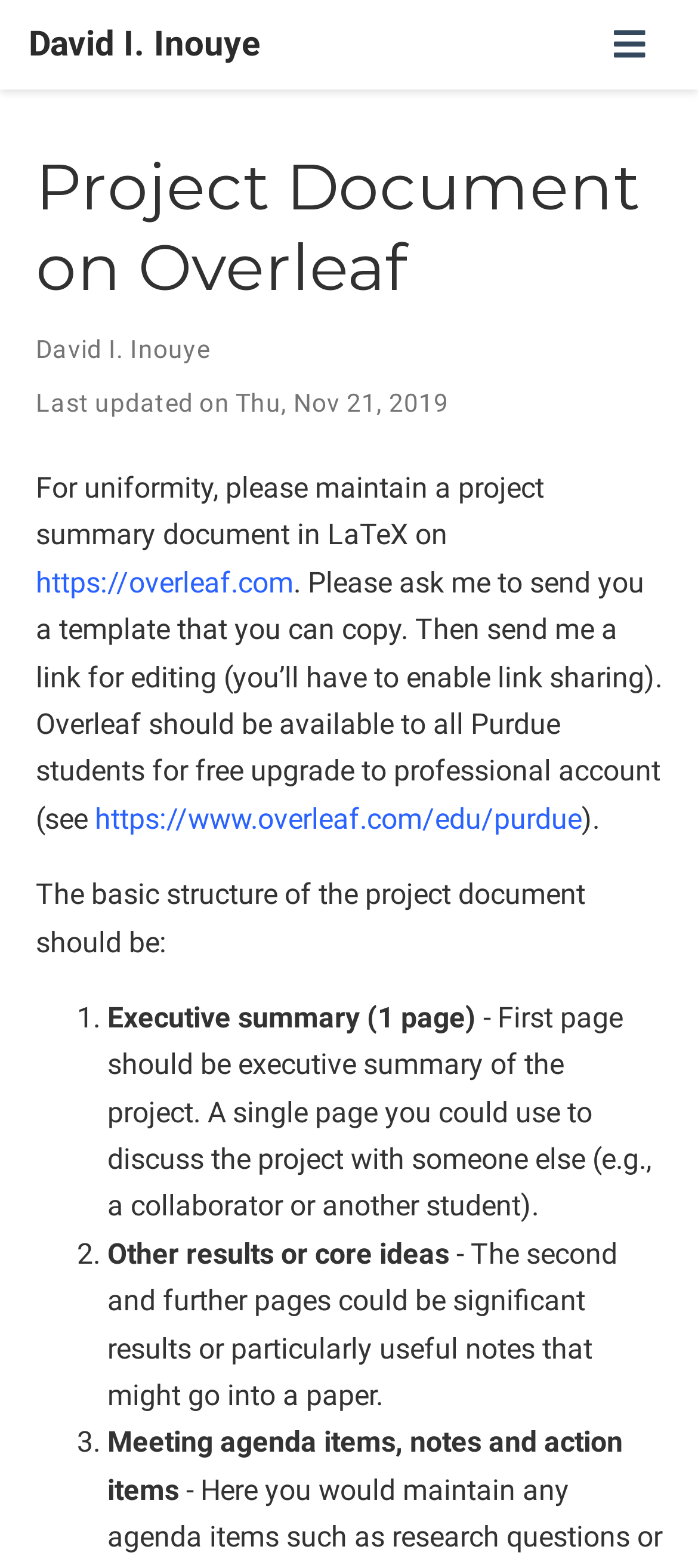Review the image closely and give a comprehensive answer to the question: What is the first page of the project document?

The first page of the project document should be an executive summary, as stated in the list item '1. Executive summary (1 page)' with the description 'First page should be executive summary of the project. A single page you could use to discuss the project with someone else (e.g., a collaborator or another student).'